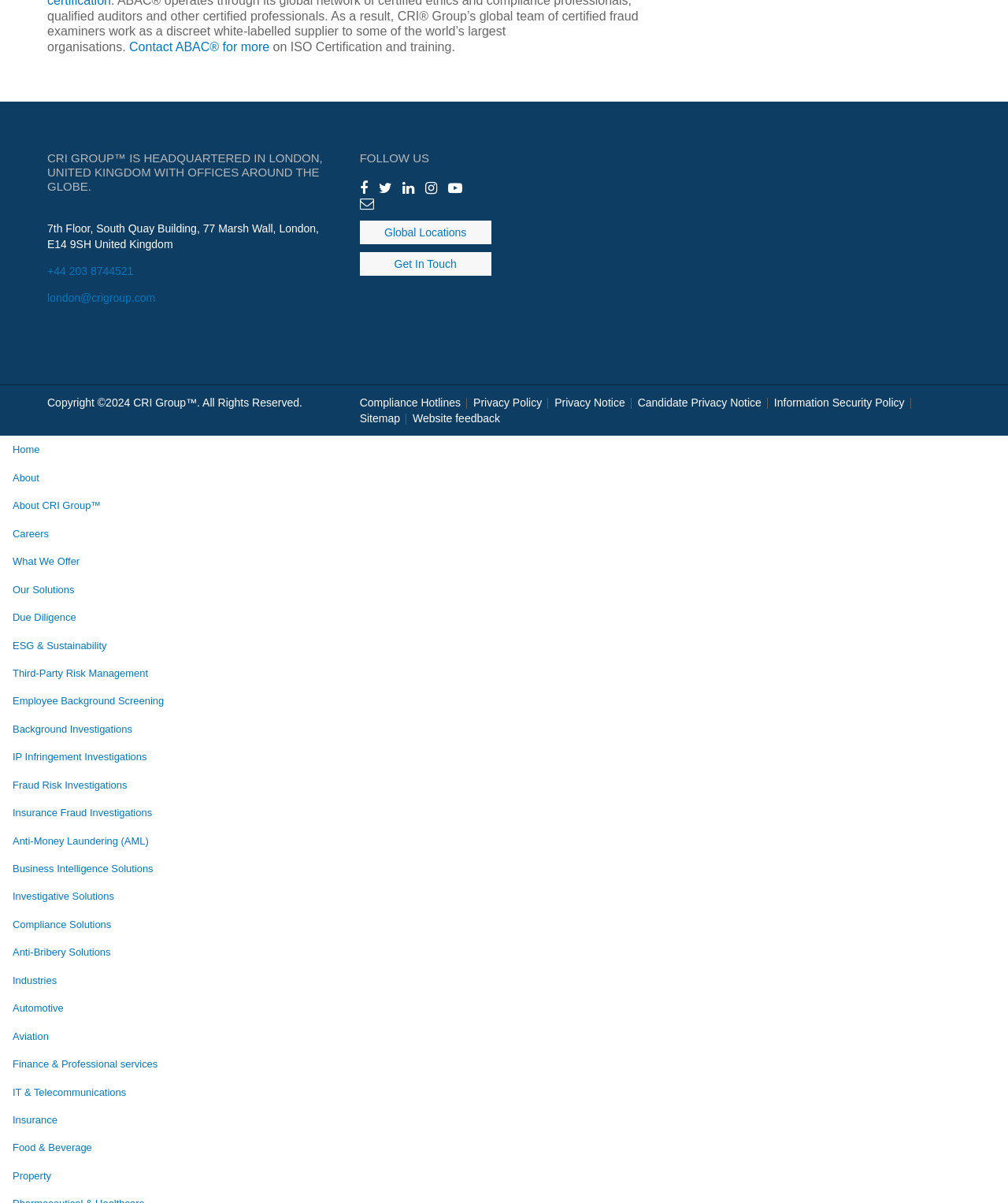Use a single word or phrase to answer the question:
What is the headquarters location of CRI Group?

London, United Kingdom